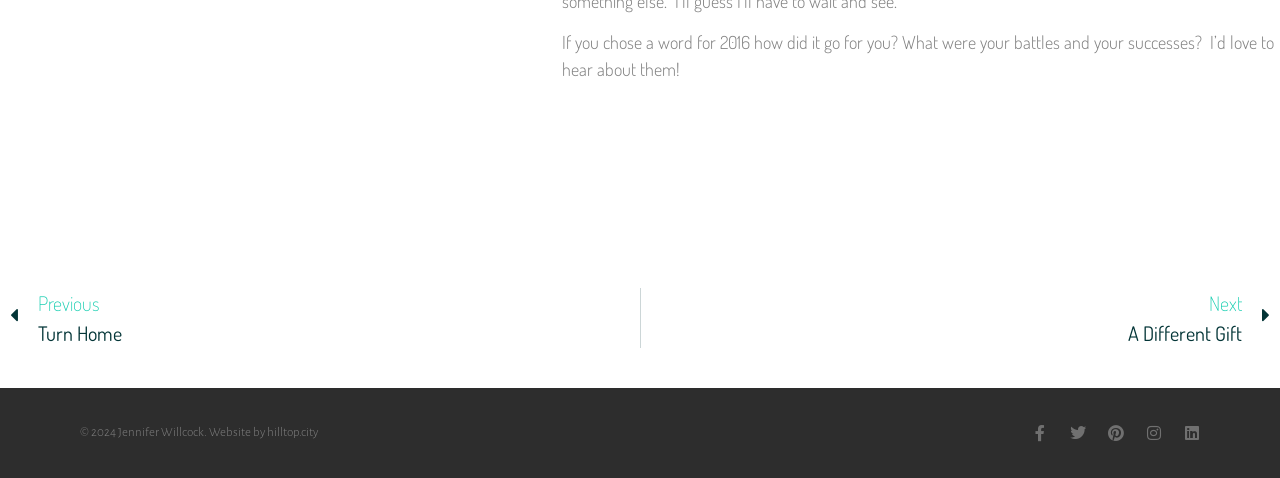How many social media links are present in the footer?
Based on the screenshot, answer the question with a single word or phrase.

5